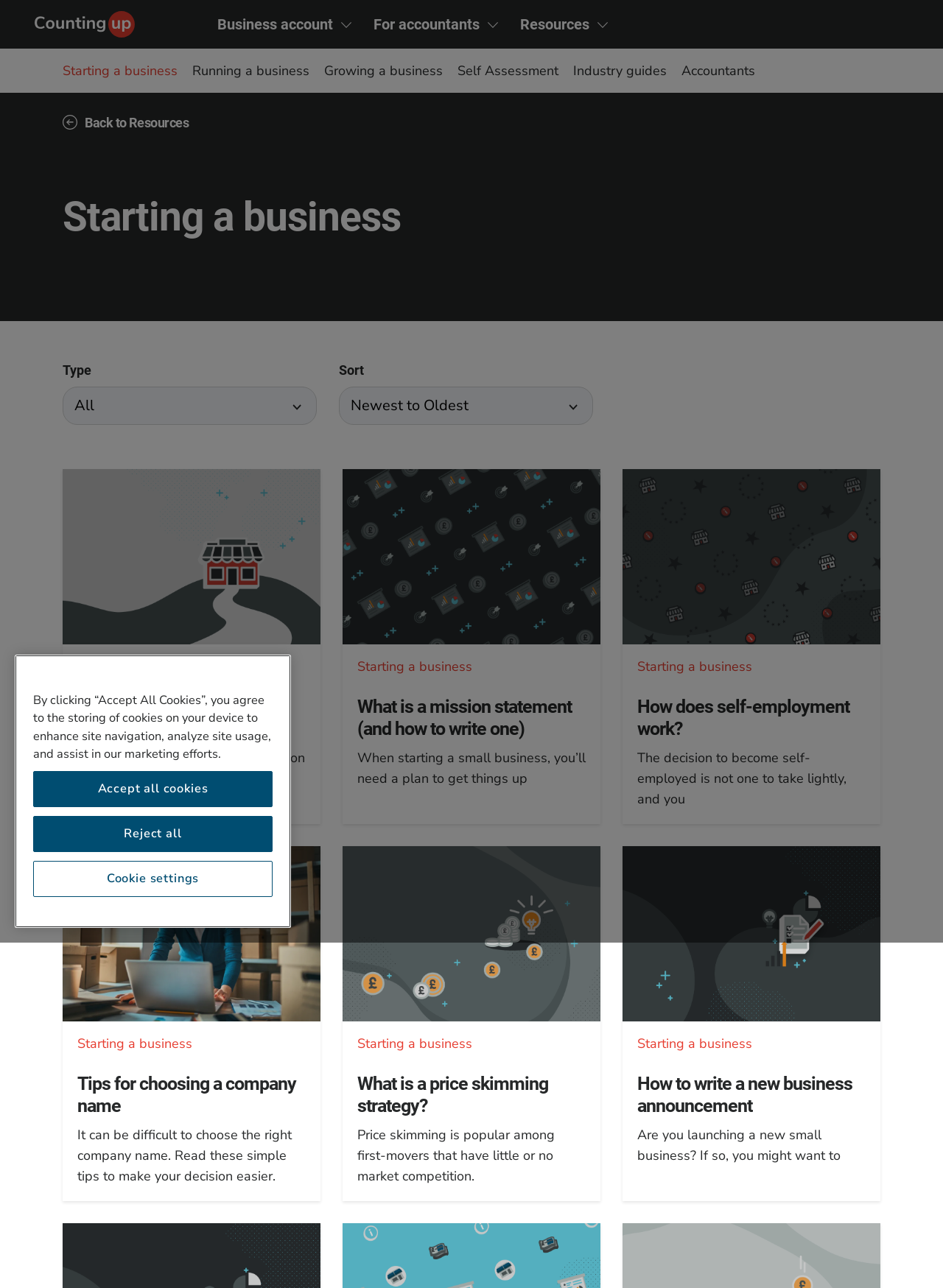What is the main topic of this webpage?
Using the image as a reference, deliver a detailed and thorough answer to the question.

Based on the webpage's content, including the links and headings, it appears that the main topic of this webpage is related to starting a business, with various articles and guides on how to do so successfully.